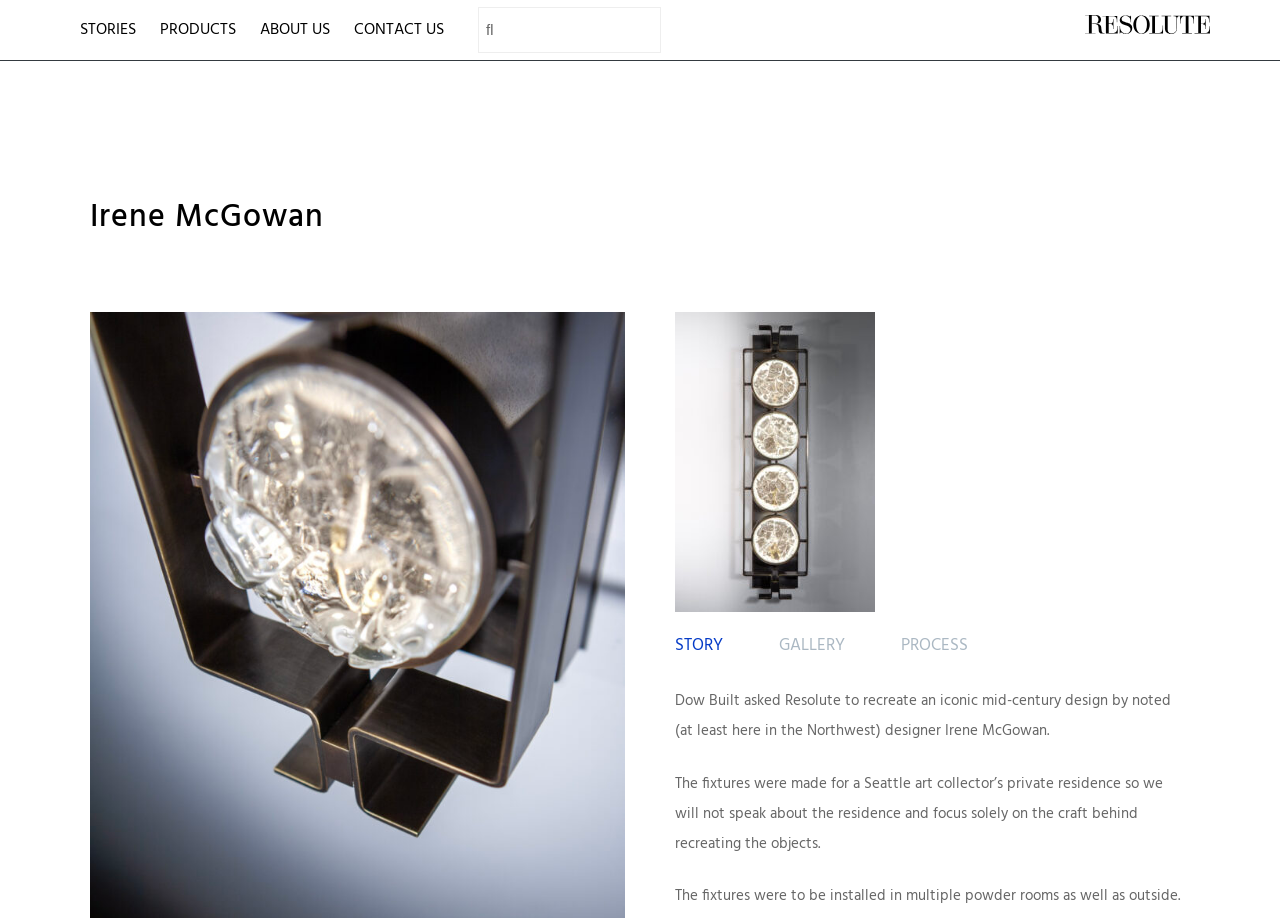Based on the element description "2D Animation with characters", predict the bounding box coordinates of the UI element.

None